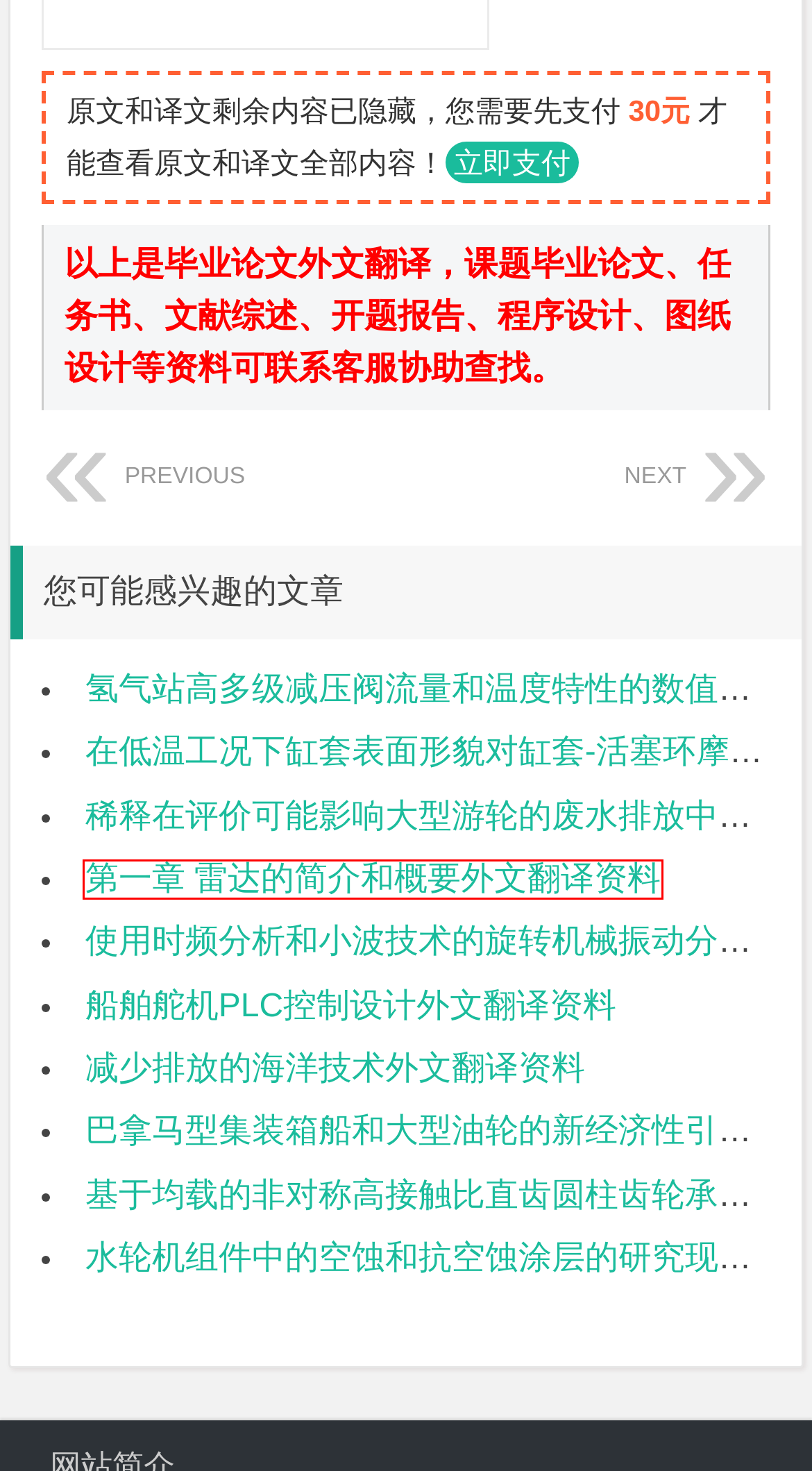Observe the provided screenshot of a webpage that has a red rectangle bounding box. Determine the webpage description that best matches the new webpage after clicking the element inside the red bounding box. Here are the candidates:
A. 第一章 雷达的简介和概要外文翻译资料-外文翻译网
B. 版权声明-外文翻译网
C. 船舶舵机PLC控制设计外文翻译资料-外文翻译网
D. 用于第一道和最后一英里运输服务的自动个人车辆外文翻译资料-外文翻译网
E. 提供基于本体发现云服务的新模型外文翻译资料-外文翻译网
F. 减少排放的海洋技术外文翻译资料-外文翻译网
G. 水轮机组件中的空蚀和抗空蚀涂层的研究现状和发展需求外文翻译资料-外文翻译网
H. 知网查重-知网个人查重服务

A